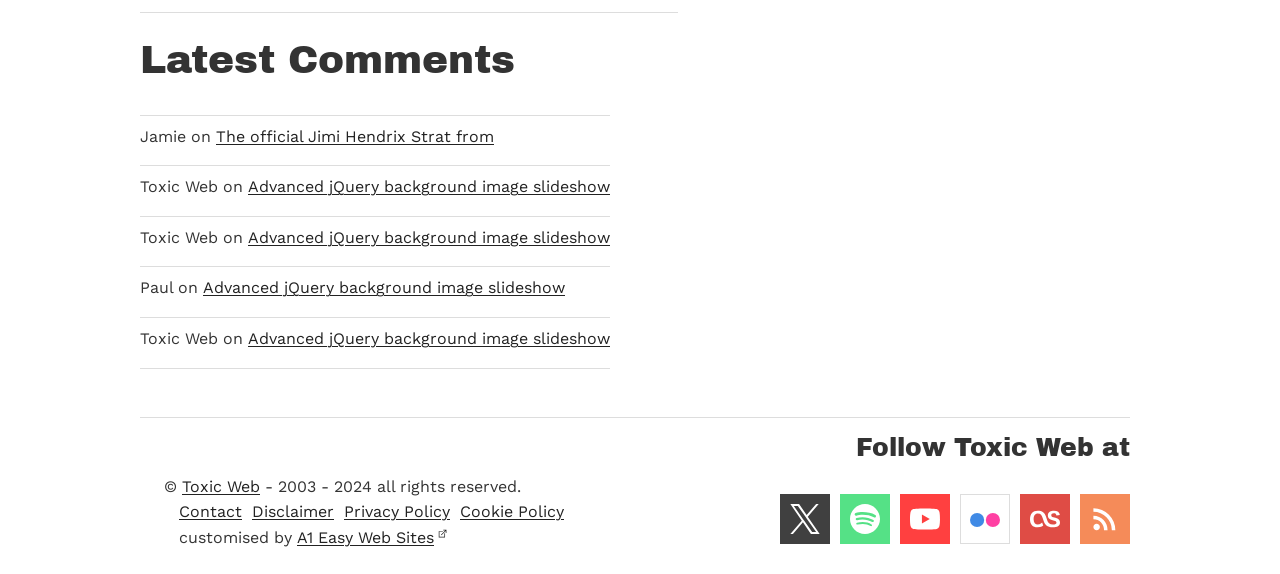Determine the bounding box for the UI element as described: "A1 Easy Web Sites". The coordinates should be represented as four float numbers between 0 and 1, formatted as [left, top, right, bottom].

[0.232, 0.919, 0.35, 0.953]